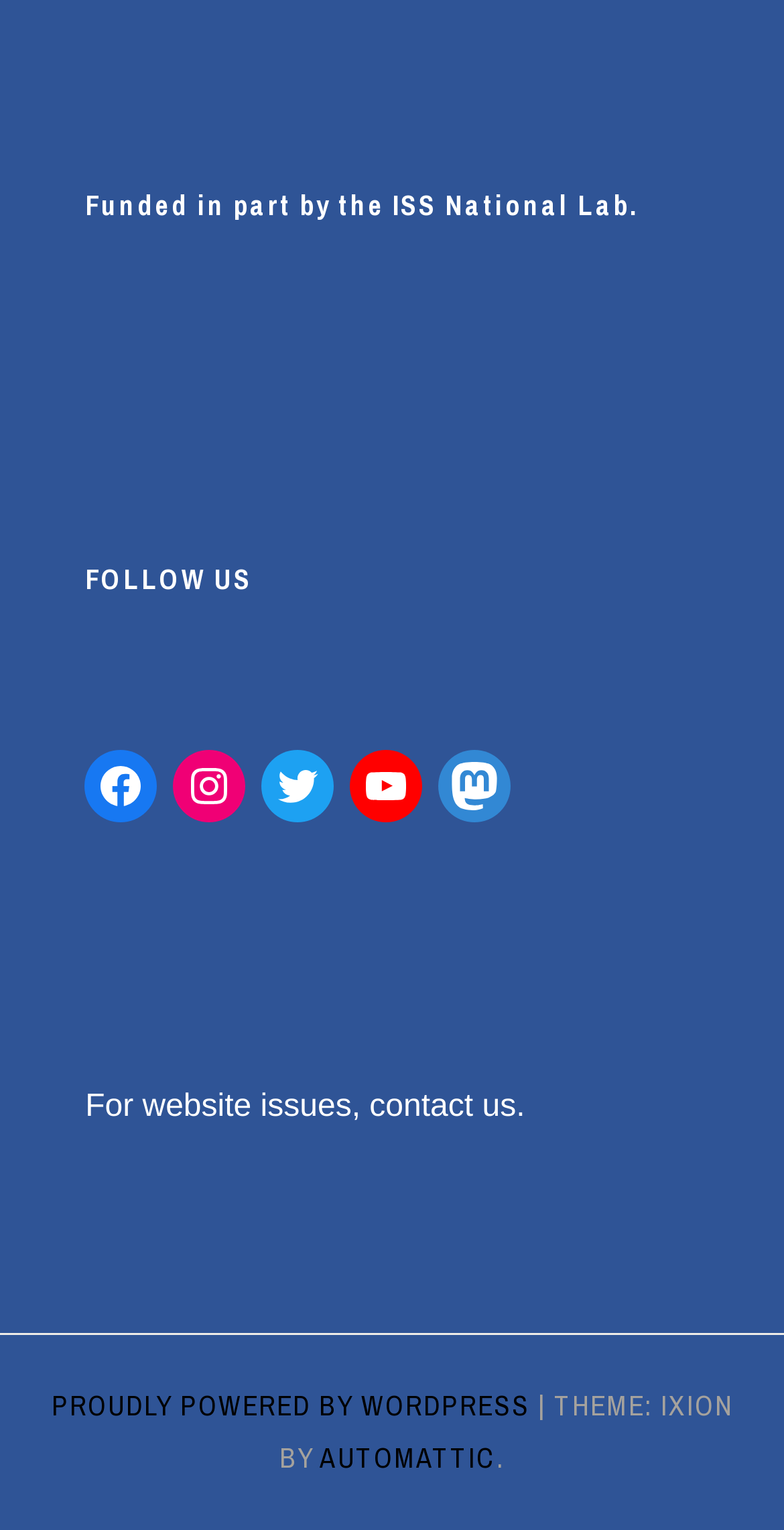Please identify the bounding box coordinates of the element I need to click to follow this instruction: "view February 2022".

None